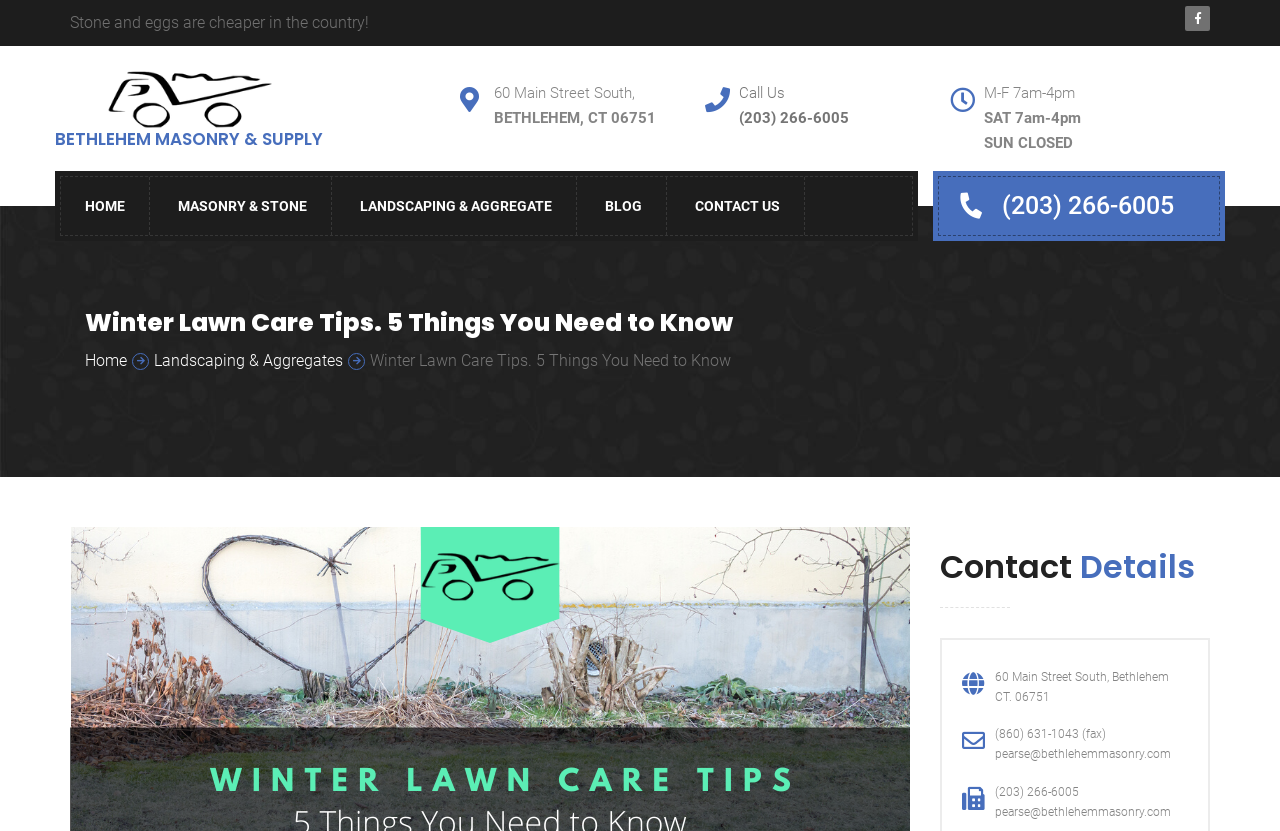Detail the webpage's structure and highlights in your description.

The webpage is about winter lawn care tips, specifically highlighting 5 essential things to know for a healthy spring and summer. At the top left, there is a logo of Bethlehem Masonry & Supply, accompanied by a heading with the same name. Below the logo, there is a brief address and contact information, including a phone number and business hours.

On the top right, there are social media links, represented by icons, and a link to the company's homepage. Below these links, there is a navigation menu with options for Home, Masonry & Stone, Landscaping & Aggregates, Blog, and Contact Us.

The main content of the webpage is headed by a title, "Winter Lawn Care Tips. 5 Things You Need to Know", which is centered at the top of the page. Below the title, there is a brief introduction or summary of the article, followed by the main content, which is not explicitly described in the accessibility tree.

At the bottom of the page, there is a section dedicated to contact details, including the company's address, phone numbers, fax number, and email address.